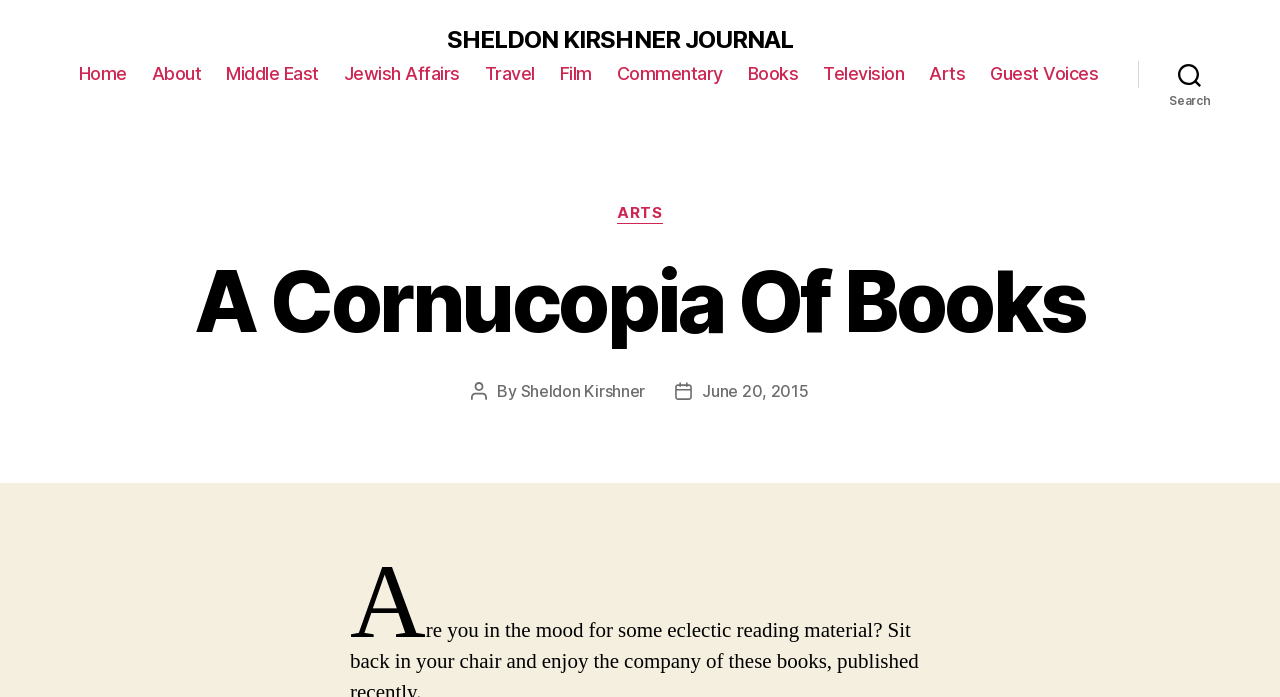Locate the bounding box coordinates of the clickable region necessary to complete the following instruction: "go to home page". Provide the coordinates in the format of four float numbers between 0 and 1, i.e., [left, top, right, bottom].

[0.061, 0.091, 0.099, 0.122]